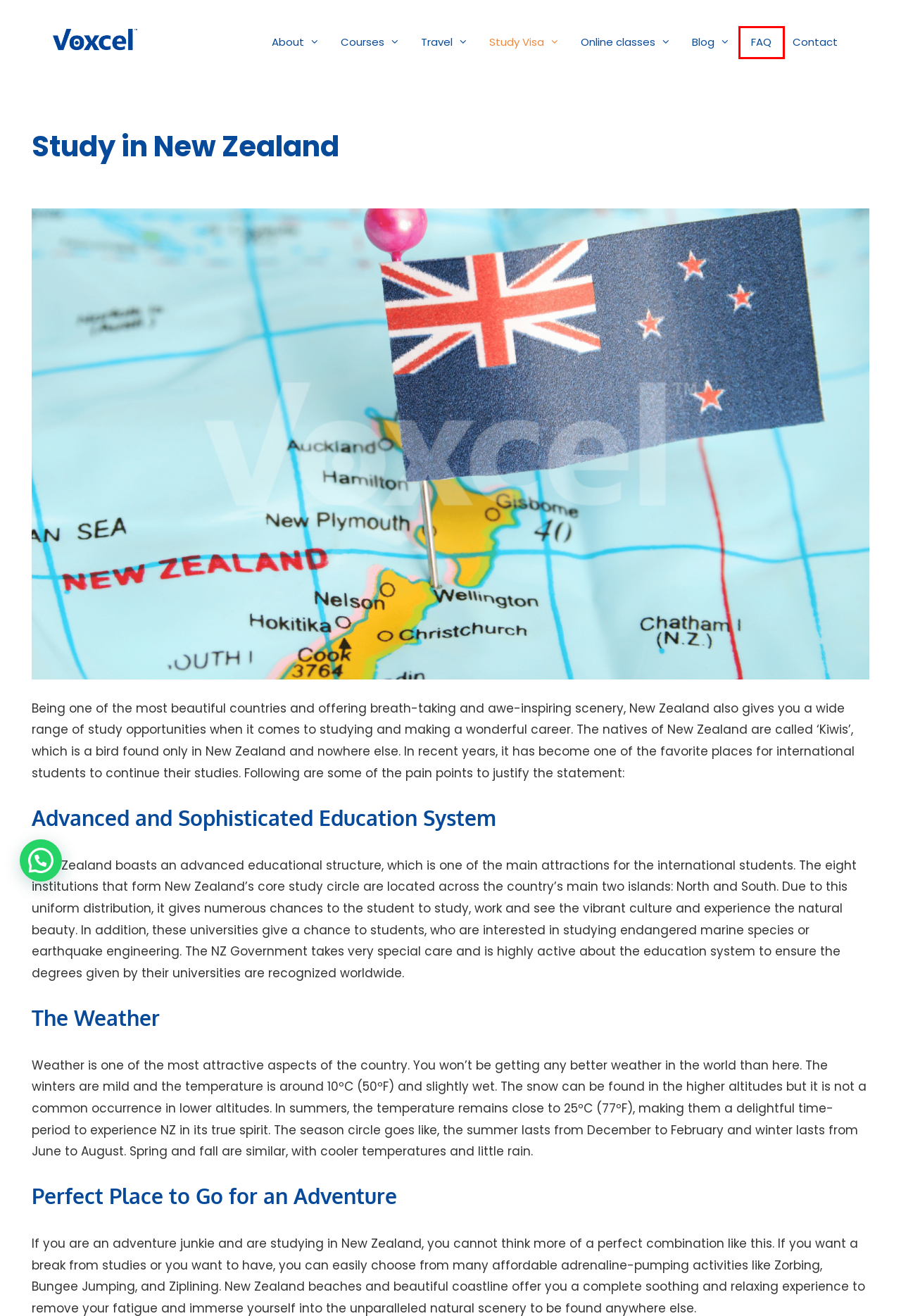Look at the given screenshot of a webpage with a red rectangle bounding box around a UI element. Pick the description that best matches the new webpage after clicking the element highlighted. The descriptions are:
A. Contact us - Voxcel Group
B. Get the Study Visa of Your Dream Country - Voxcel Group
C. Travel with Voxcel and Experience the Beauty of the World
D. IELTS Online Classes for General Training students - Voxcel Group
E. Best IELTS Institute and Study Visa Consultants in Ludhiana
F. FAQs - Frequently Ansked Questions - Voxcel Group
G. Blog -
H. Best English Language Courses to Gain Success - Voxcel Group

F